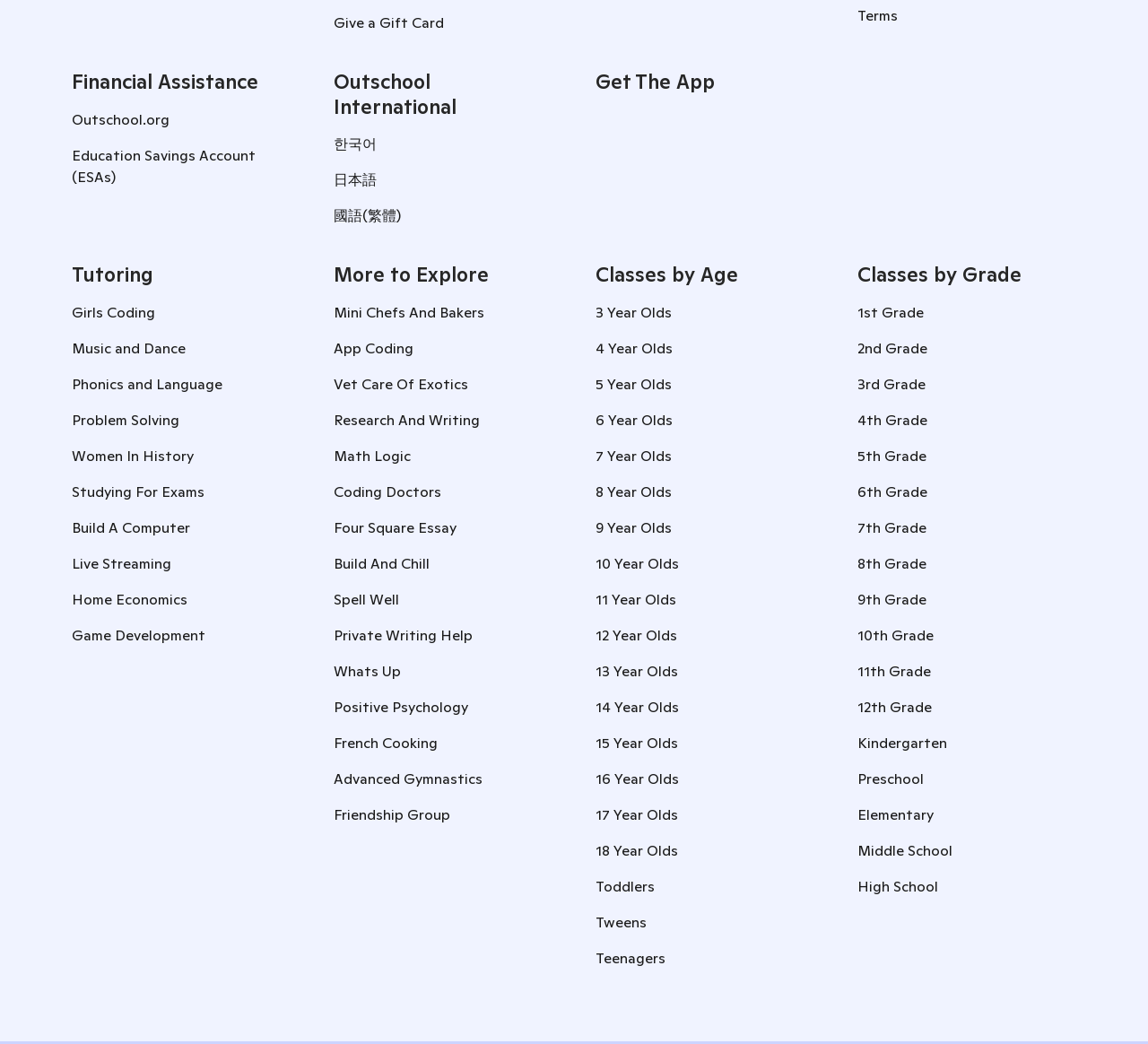What is the 'Financial Assistance' section about?
Please ensure your answer to the question is detailed and covers all necessary aspects.

The 'Financial Assistance' section likely provides information or resources about financial aid or assistance options available to users who may need help affording online classes or educational resources offered by the website.